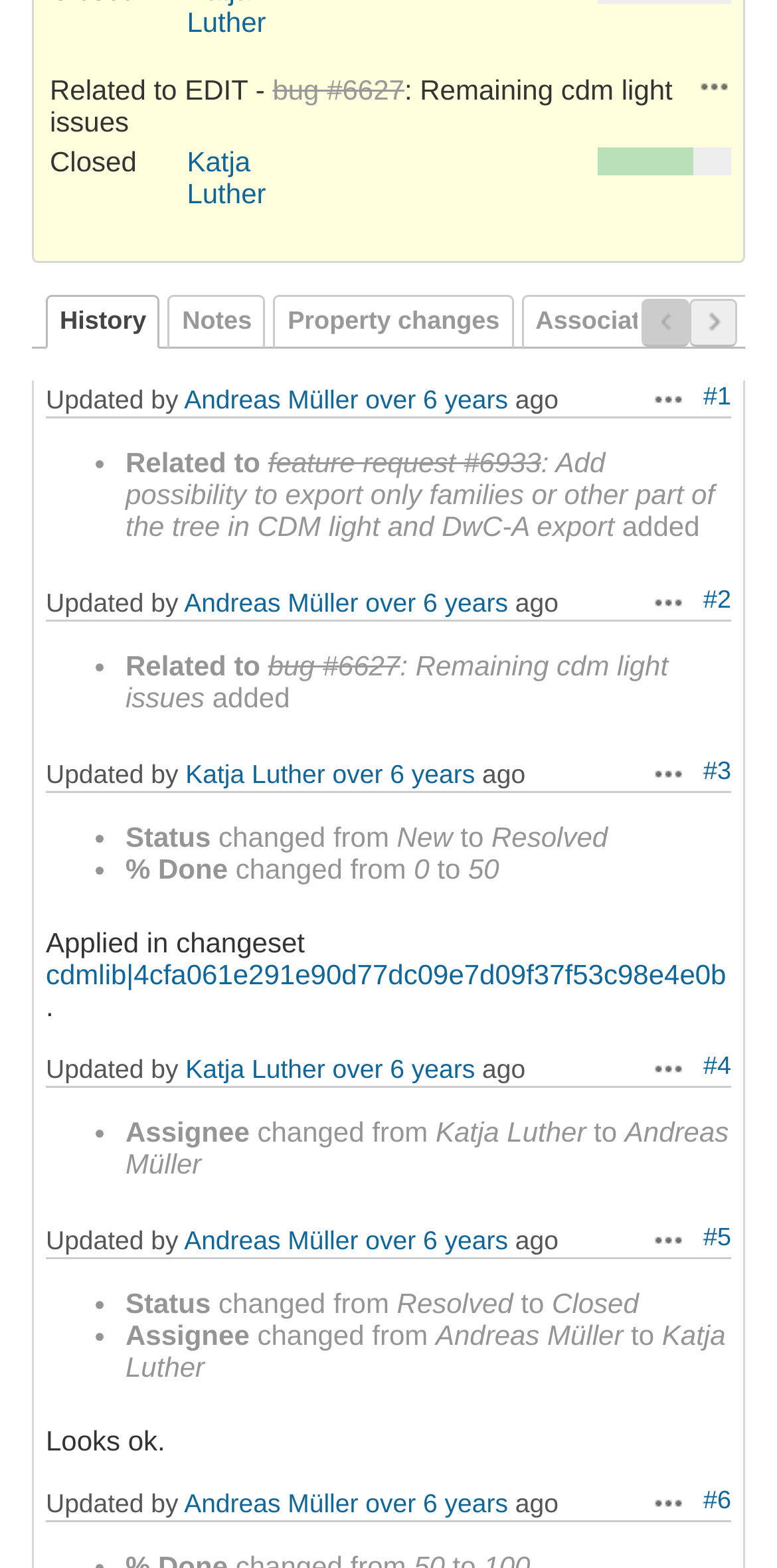Locate the bounding box coordinates of the element I should click to achieve the following instruction: "Check the 'Property changes' page".

[0.352, 0.188, 0.661, 0.222]